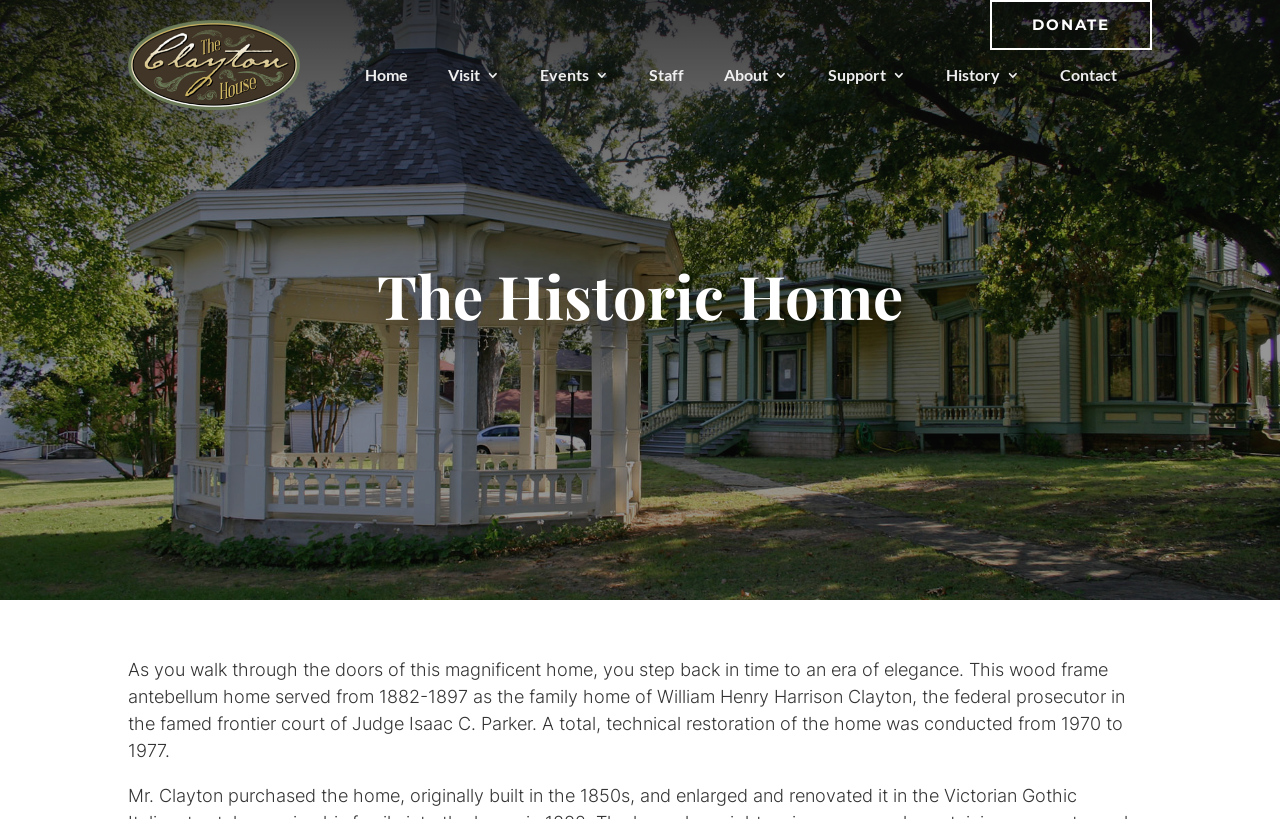Please find the bounding box for the UI component described as follows: "ExpressVPN is our recommended choice".

None